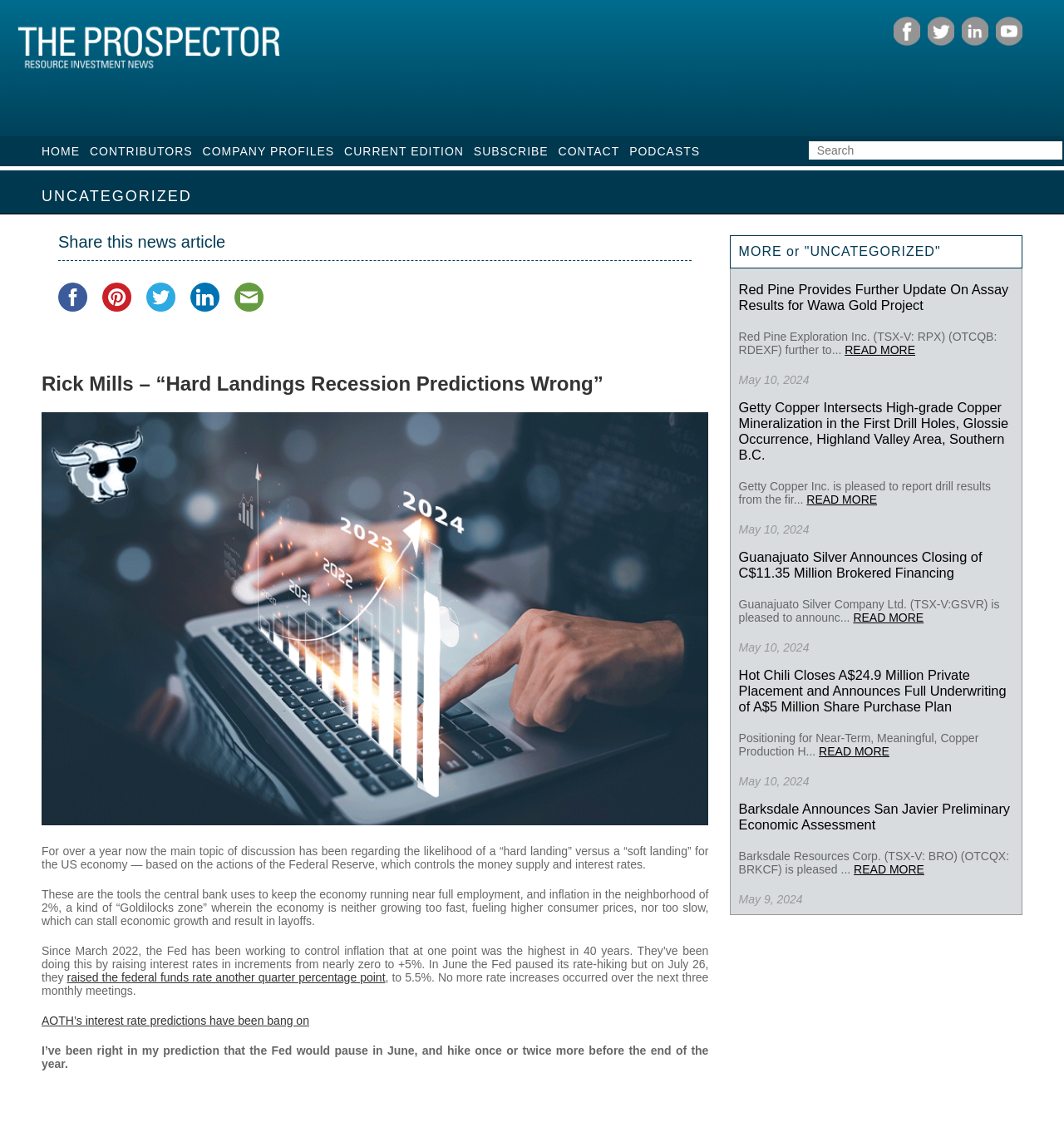Identify the bounding box coordinates of the clickable section necessary to follow the following instruction: "Check the current edition". The coordinates should be presented as four float numbers from 0 to 1, i.e., [left, top, right, bottom].

[0.323, 0.129, 0.436, 0.141]